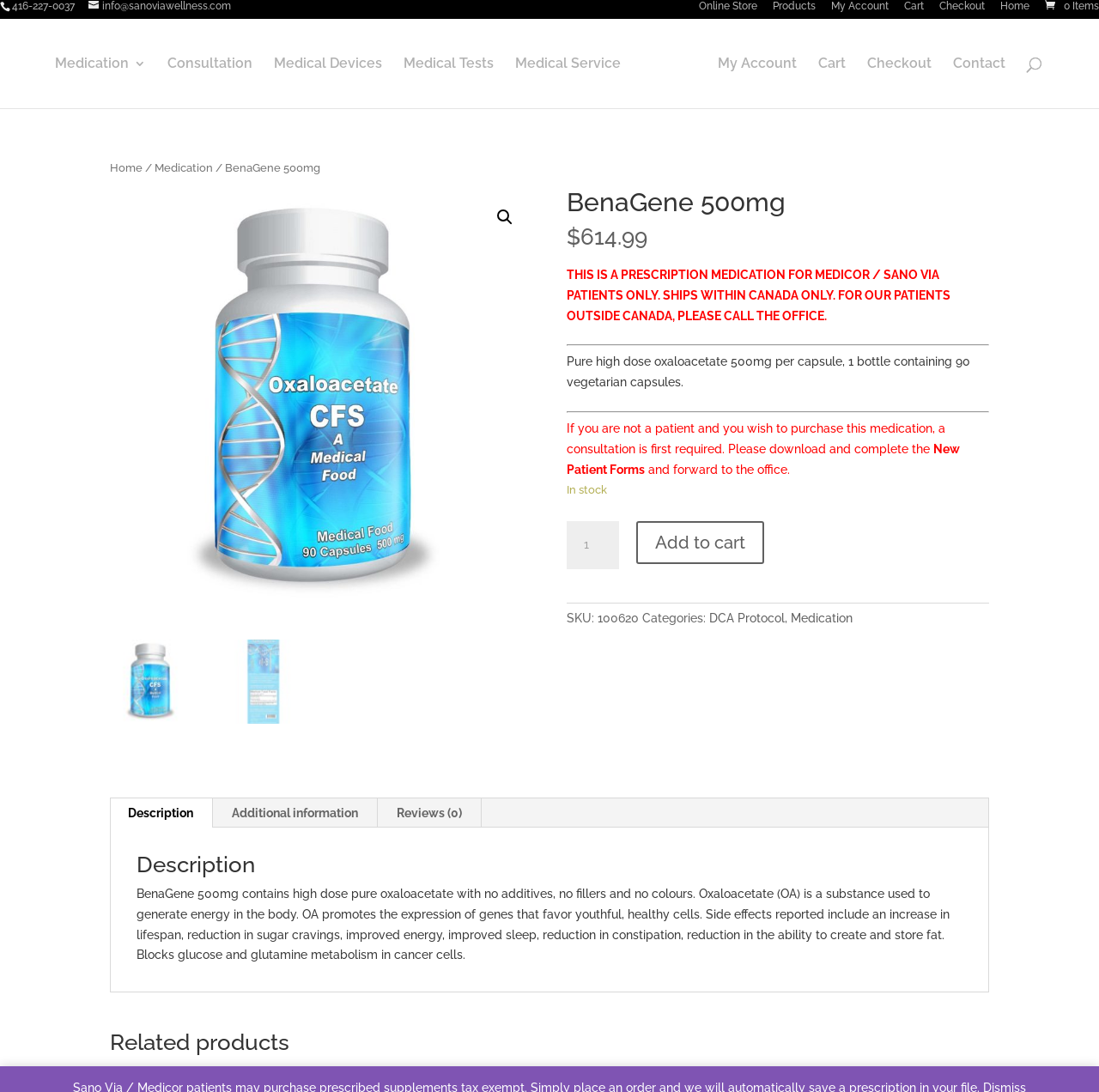Please use the details from the image to answer the following question comprehensively:
What is the name of the medication being described on this webpage?

I found the name of the medication by looking at the heading element on the webpage, which says 'BenaGene 500mg'. This heading is located near the top of the webpage and appears to be the main title of the product being described.